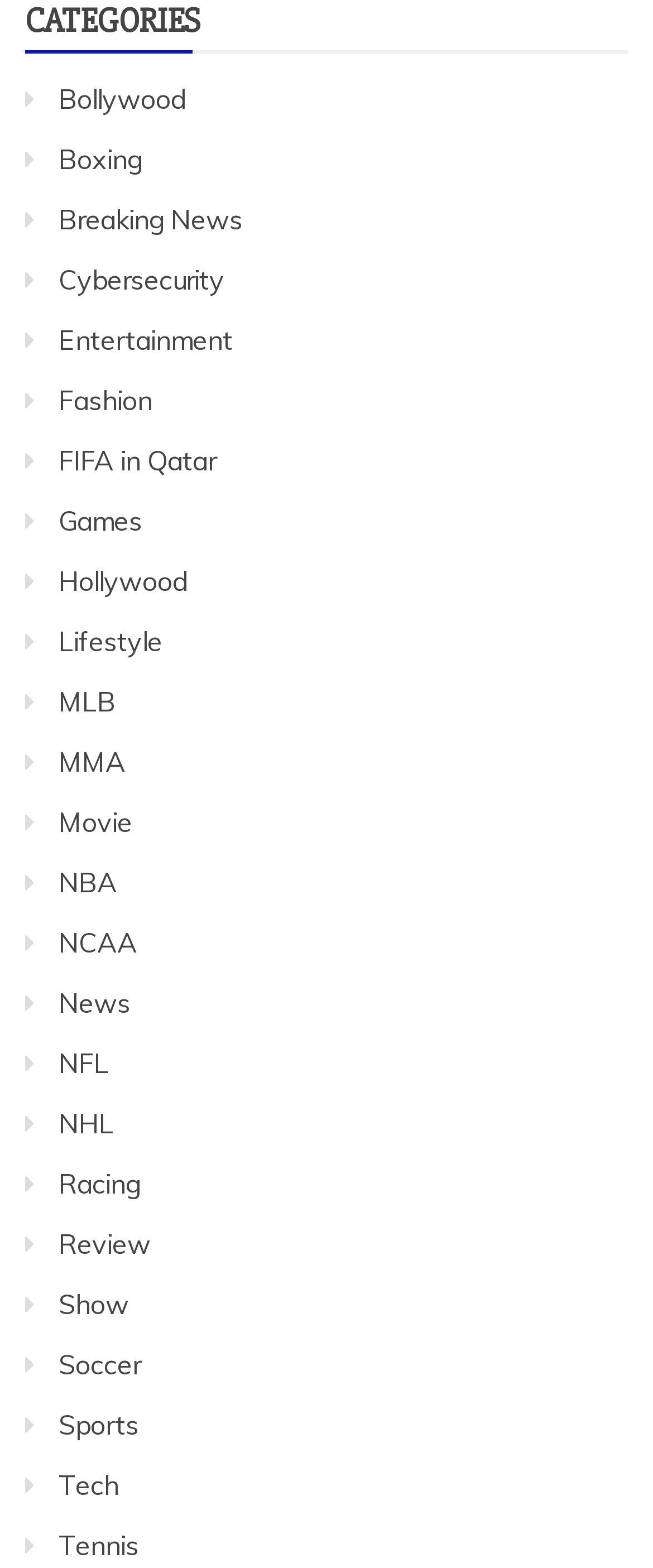Provide the bounding box coordinates of the HTML element this sentence describes: "Soccer". The bounding box coordinates consist of four float numbers between 0 and 1, i.e., [left, top, right, bottom].

[0.09, 0.86, 0.215, 0.881]